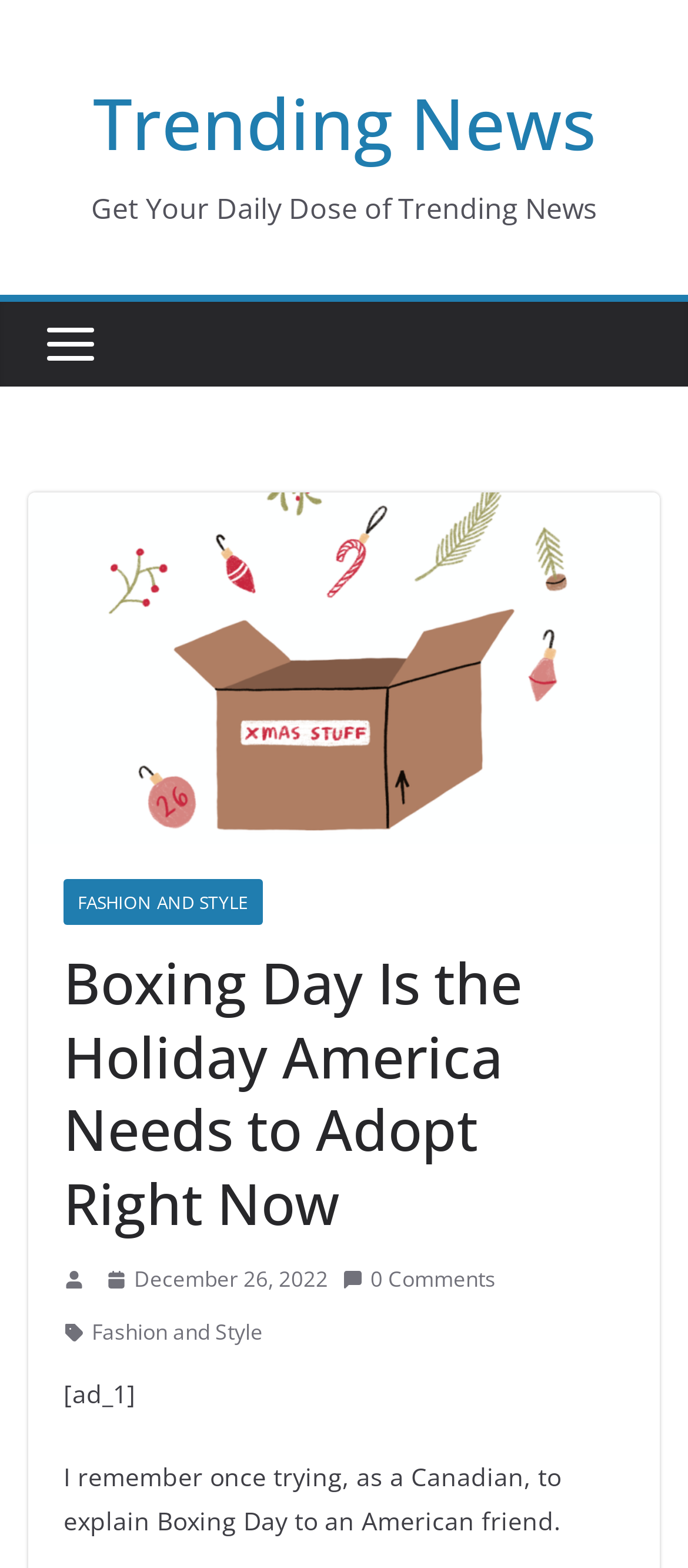With reference to the screenshot, provide a detailed response to the question below:
What is the date of the article?

I found the date of the article by looking at the link 'December 26, 2022' located at [0.154, 0.804, 0.477, 0.828]. This link is likely to represent the date of the article.